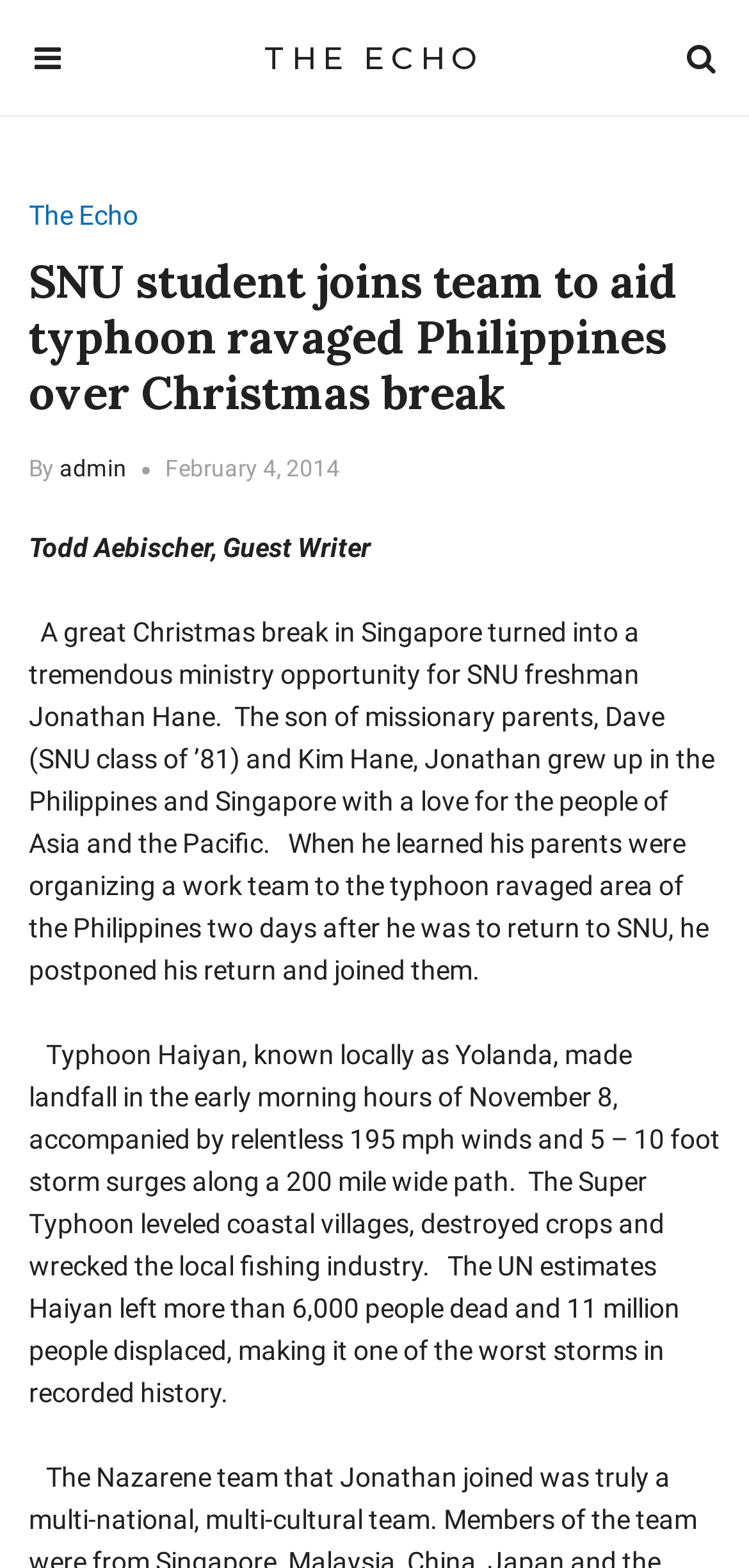What was the name of the typhoon that hit the Philippines?
Give a thorough and detailed response to the question.

The article mentions that Typhoon Haiyan, also known as Yolanda, made landfall in the Philippines and caused significant damage.